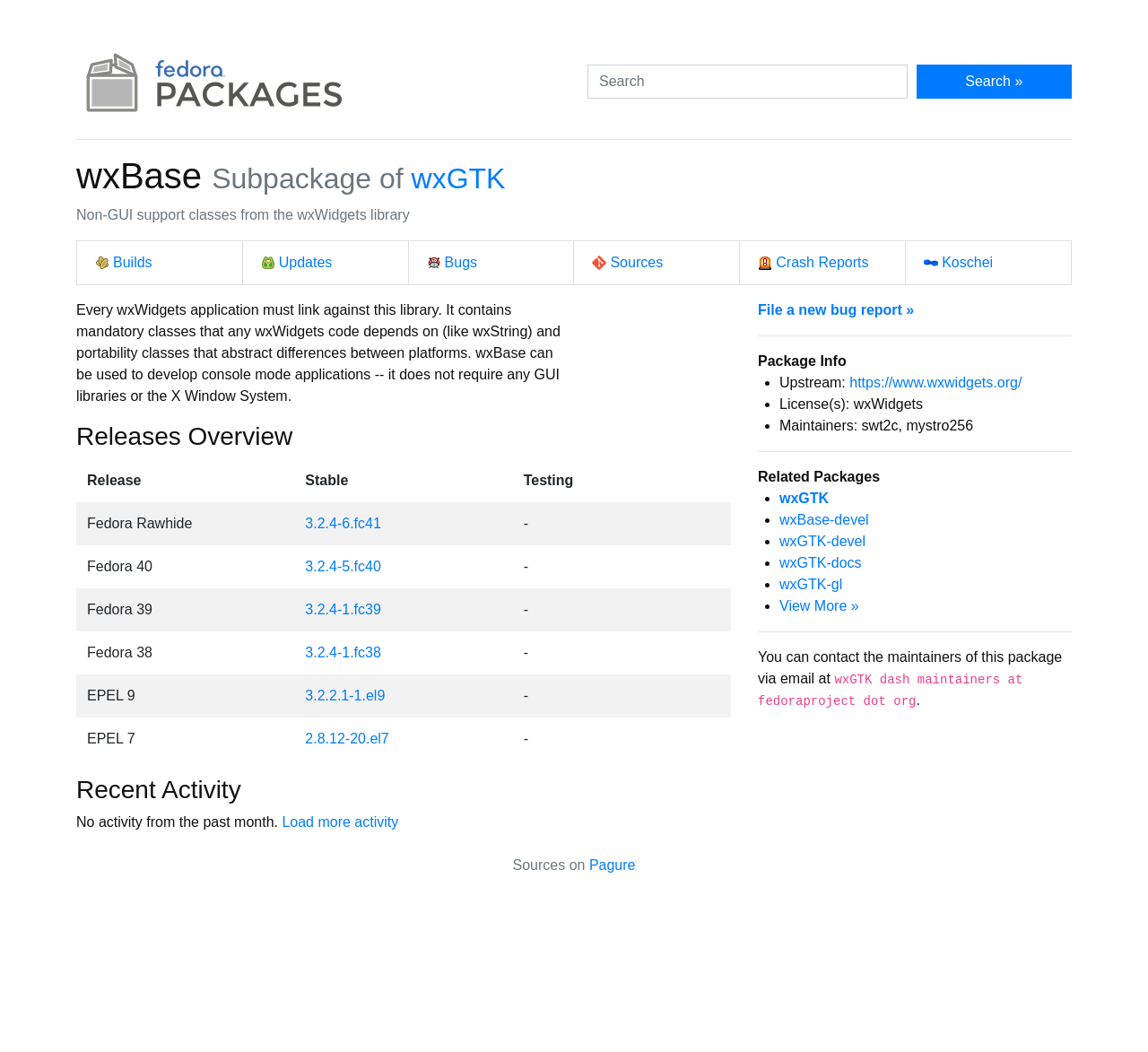Could you indicate the bounding box coordinates of the region to click in order to complete this instruction: "Check builds".

[0.083, 0.242, 0.132, 0.257]